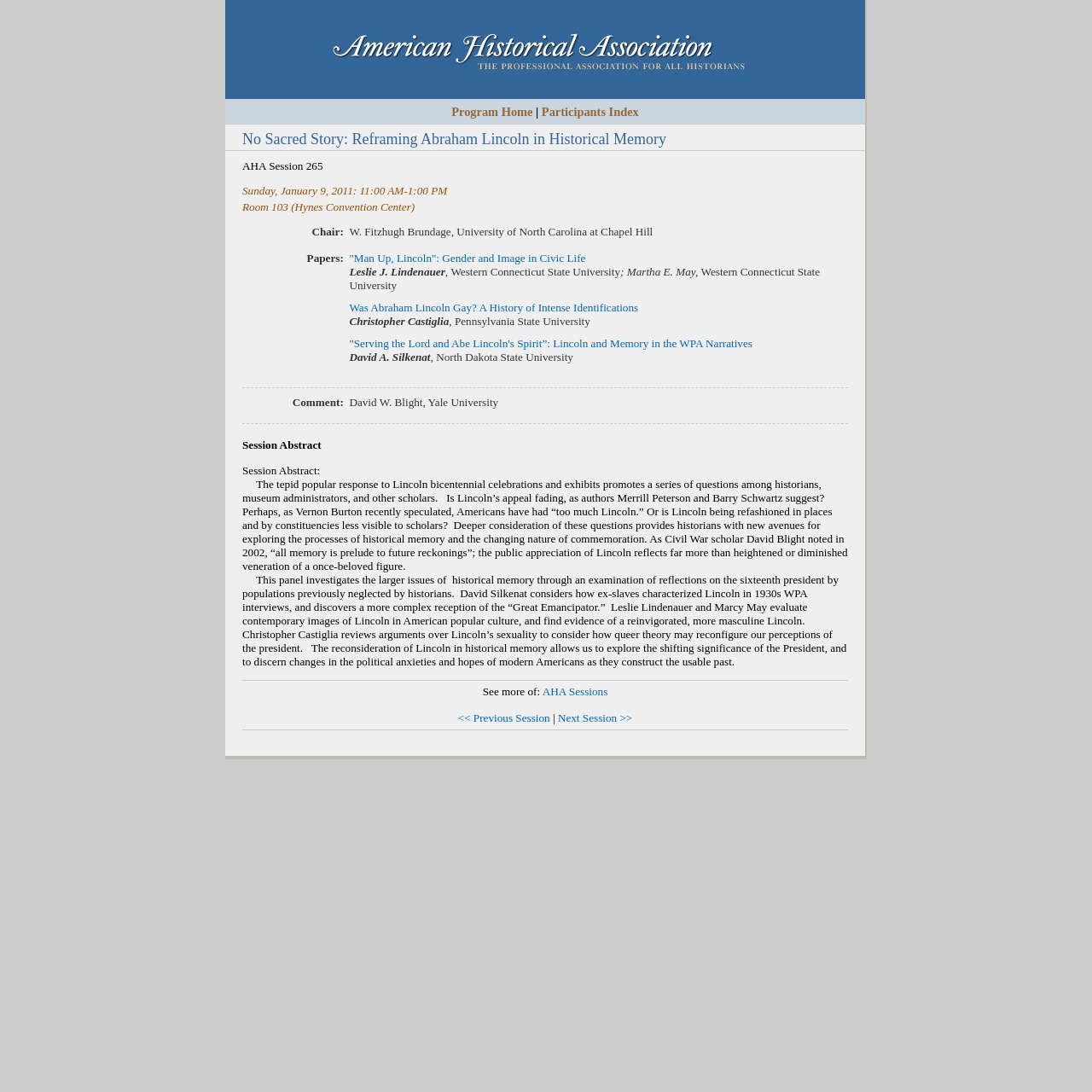Who is the chair of the session?
Using the visual information from the image, give a one-word or short-phrase answer.

W. Fitzhugh Brundage